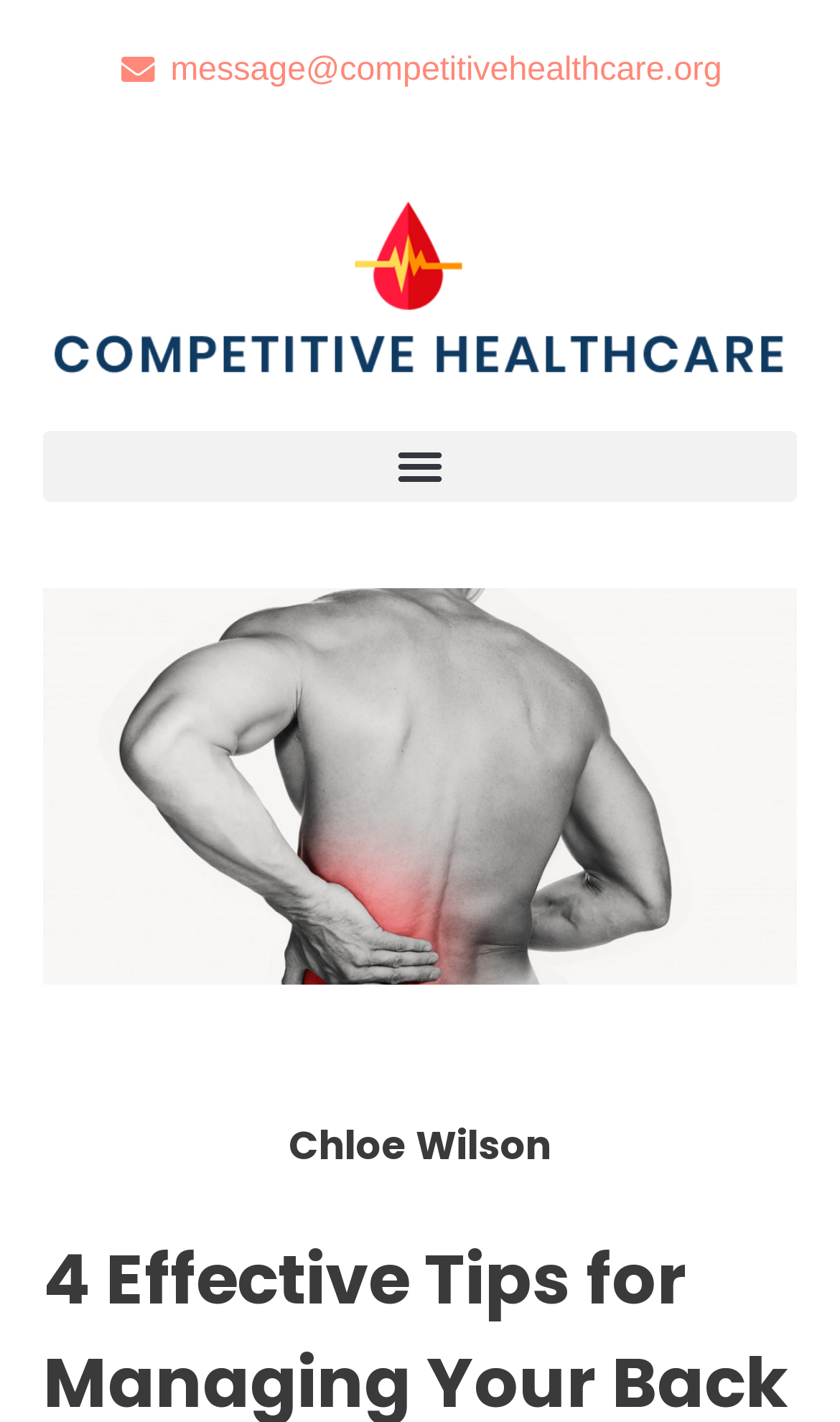Using the description "message@competitivehealthcare.org", locate and provide the bounding box of the UI element.

[0.051, 0.03, 0.949, 0.07]